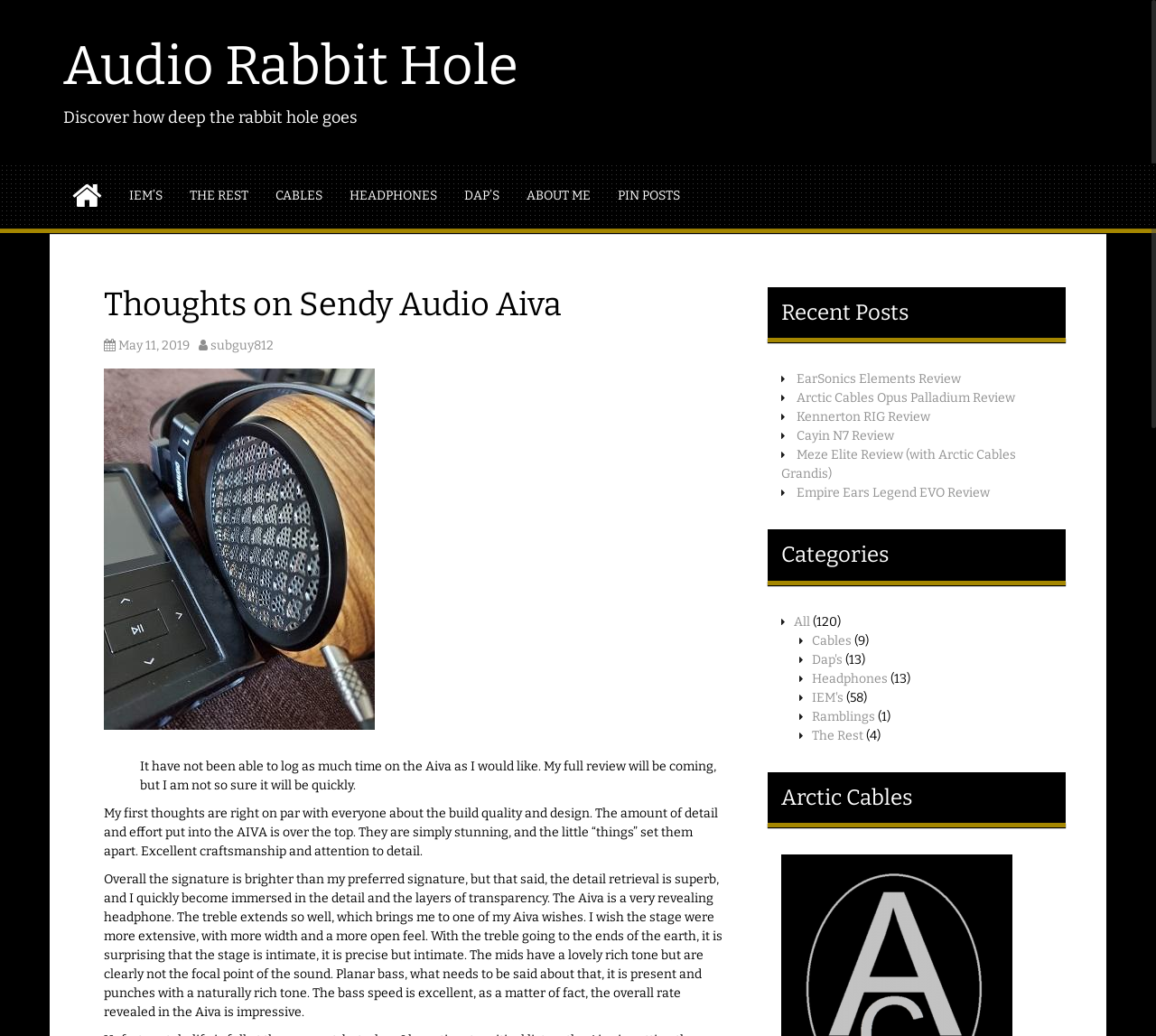Create a detailed summary of the webpage's content and design.

The webpage is titled "Thoughts on Sendy Audio Aiva - Audio Rabbit Hole" and has a heading "Audio Rabbit Hole" at the top left corner. Below this heading, there is a link to "Audio Rabbit Hole" and a heading "Discover how deep the rabbit hole goes". 

On the top right side, there are several links to different categories, including "IEM'S", "THE REST", "CABLES", "HEADPHONES", "DAP’S", and "ABOUT ME". 

Below these links, there is a section with a heading "Thoughts on Sendy Audio Aiva" and a link to the date "May 11, 2019". The author's name "subguy812" is also mentioned. 

The main content of the webpage is a review of the Sendy Audio Aiva, which is divided into three paragraphs. The first paragraph mentions the reviewer's limited time with the Aiva and their upcoming full review. The second paragraph discusses the build quality and design of the Aiva, praising its attention to detail and craftsmanship. The third paragraph provides an in-depth analysis of the Aiva's sound signature, including its brightness, detail retrieval, and bass response.

On the right side of the webpage, there are two sections. The top section is titled "Recent Posts" and lists several links to reviews of different audio products, including the EarSonics Elements, Arctic Cables Opus Palladium, and Meze Elite. The bottom section is titled "Categories" and lists links to different categories, including "All", "Cables", "Dap's", "Headphones", "IEM's", "Ramblings", and "The Rest", each with a corresponding number of posts in parentheses.